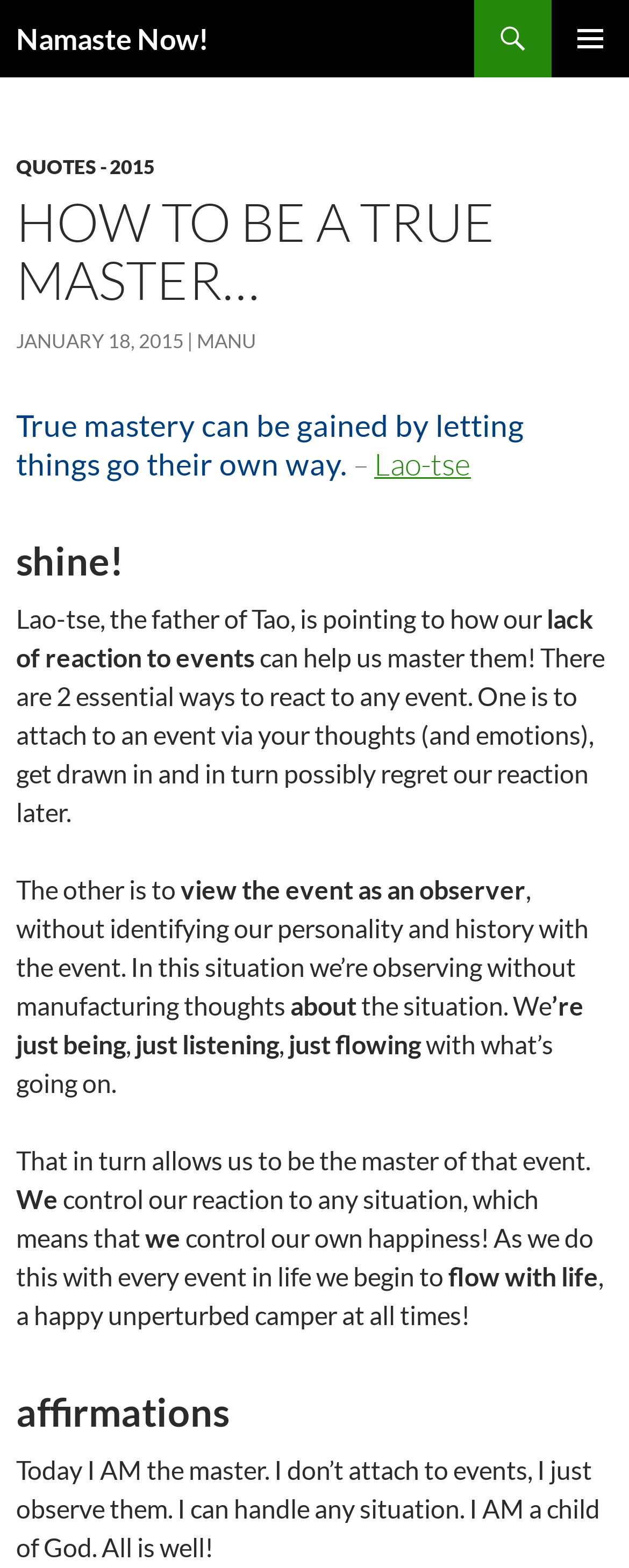What is the main topic of the webpage?
Give a detailed and exhaustive answer to the question.

I determined the answer by reading the text on the webpage which discusses the concept of mastery and how to react to events, citing a quote by Lao-tse and providing affirmations for achieving mastery.